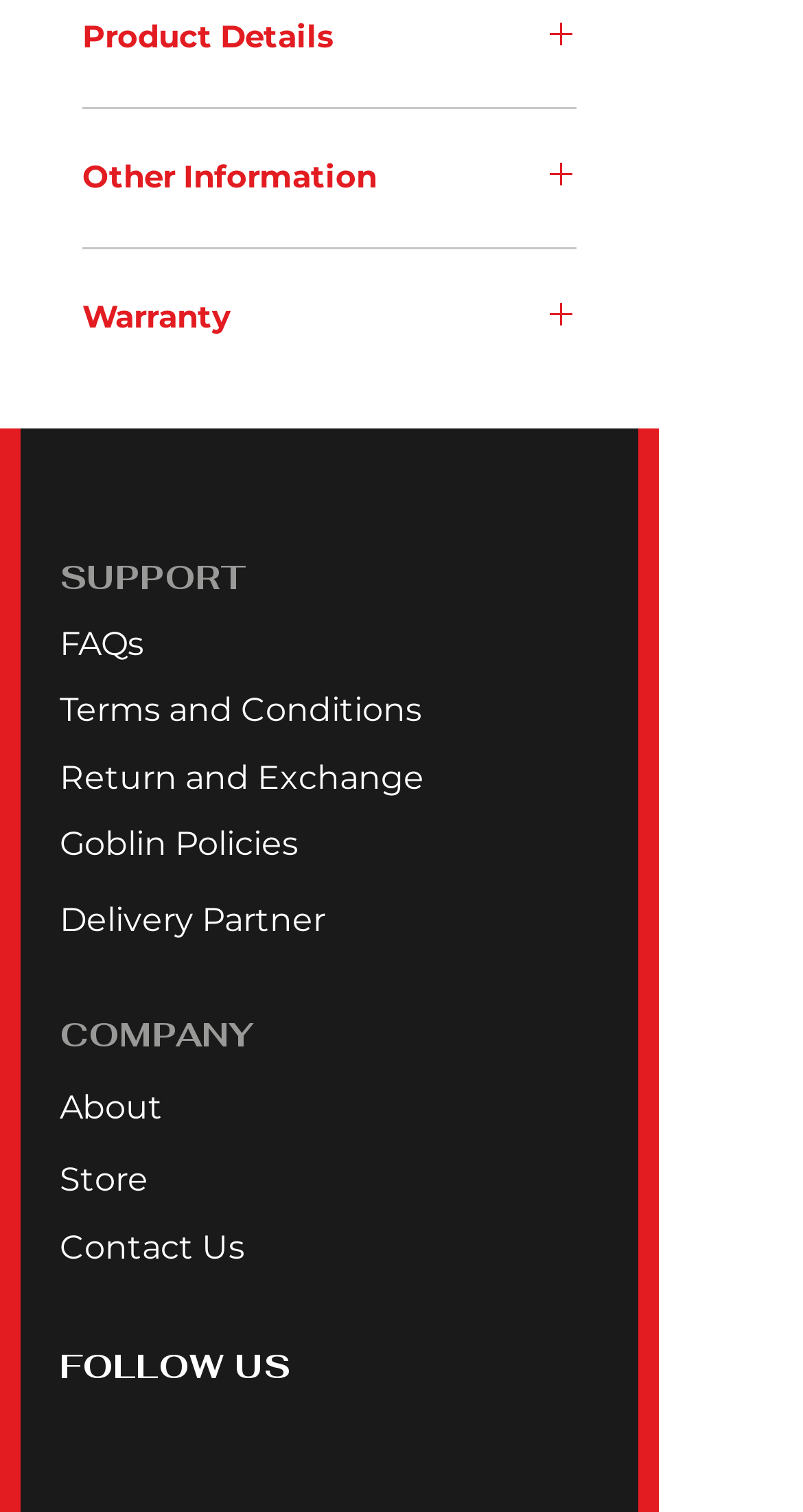Identify the bounding box coordinates for the UI element described as: "aria-label="Facebook"".

[0.074, 0.939, 0.164, 0.986]